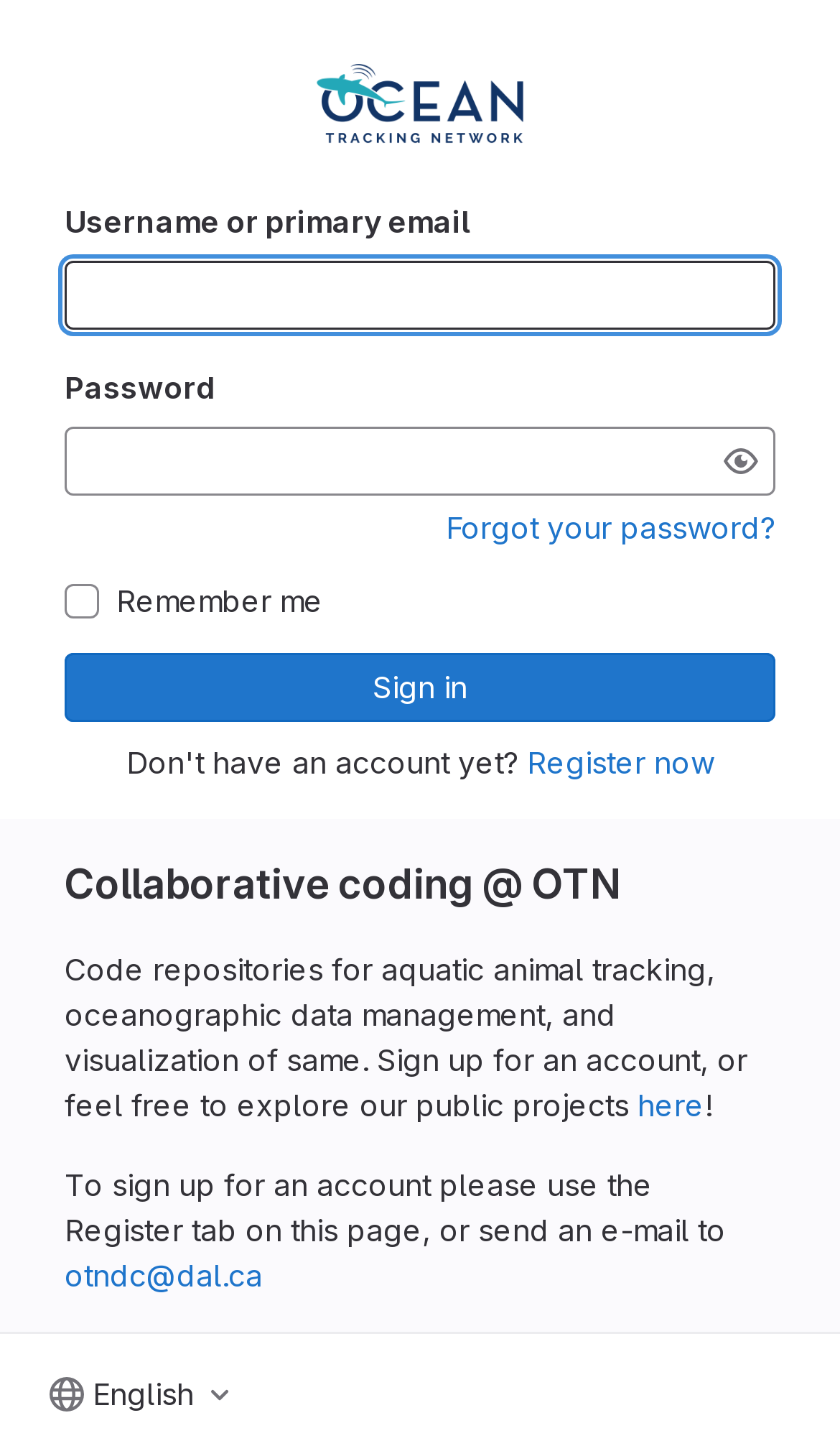Find the bounding box coordinates of the clickable element required to execute the following instruction: "Enter username or primary email". Provide the coordinates as four float numbers between 0 and 1, i.e., [left, top, right, bottom].

[0.077, 0.18, 0.923, 0.228]